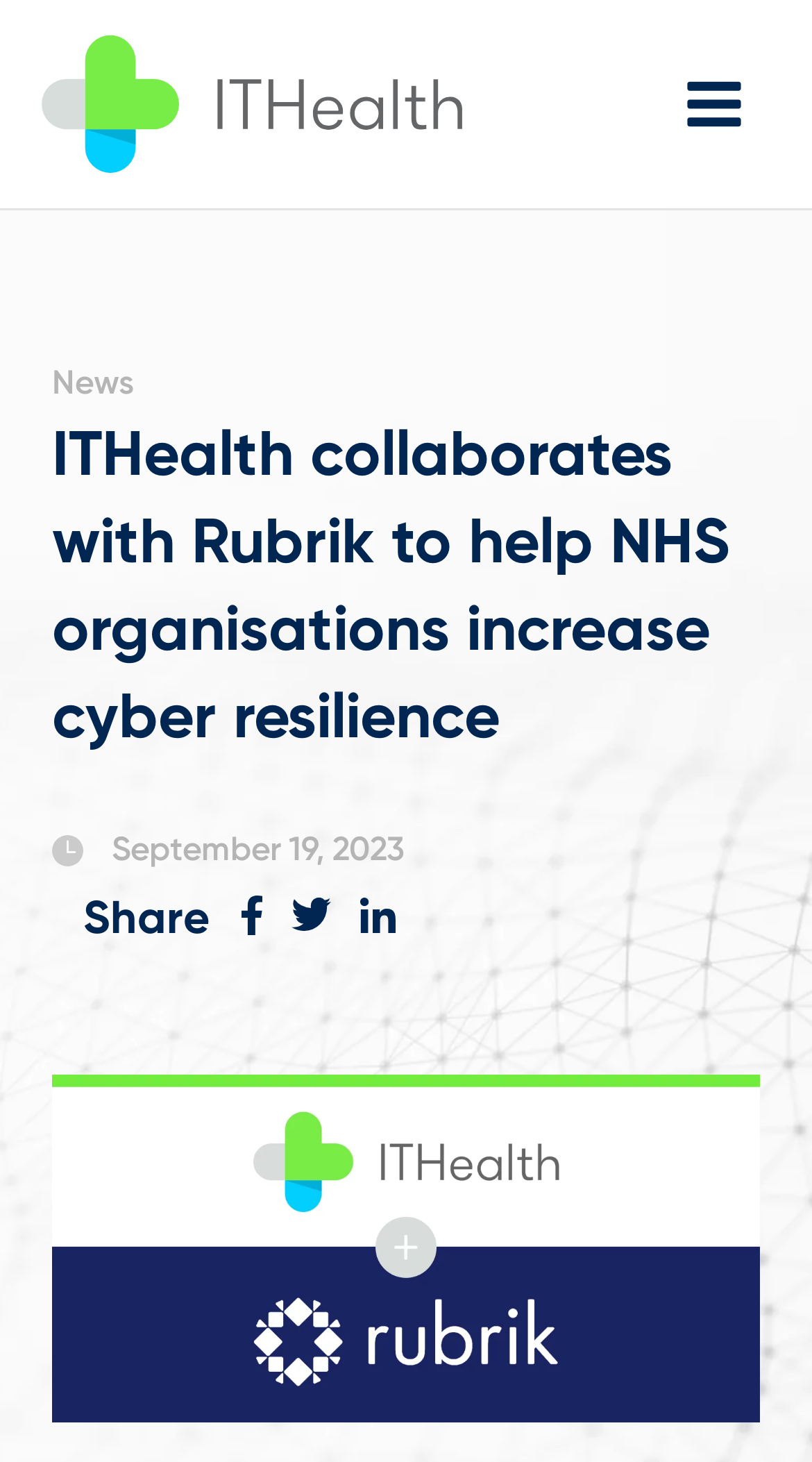By analyzing the image, answer the following question with a detailed response: What is the date of the article?

The date of the article is located below the article title, and it is a static text element with the value 'September 19, 2023'.